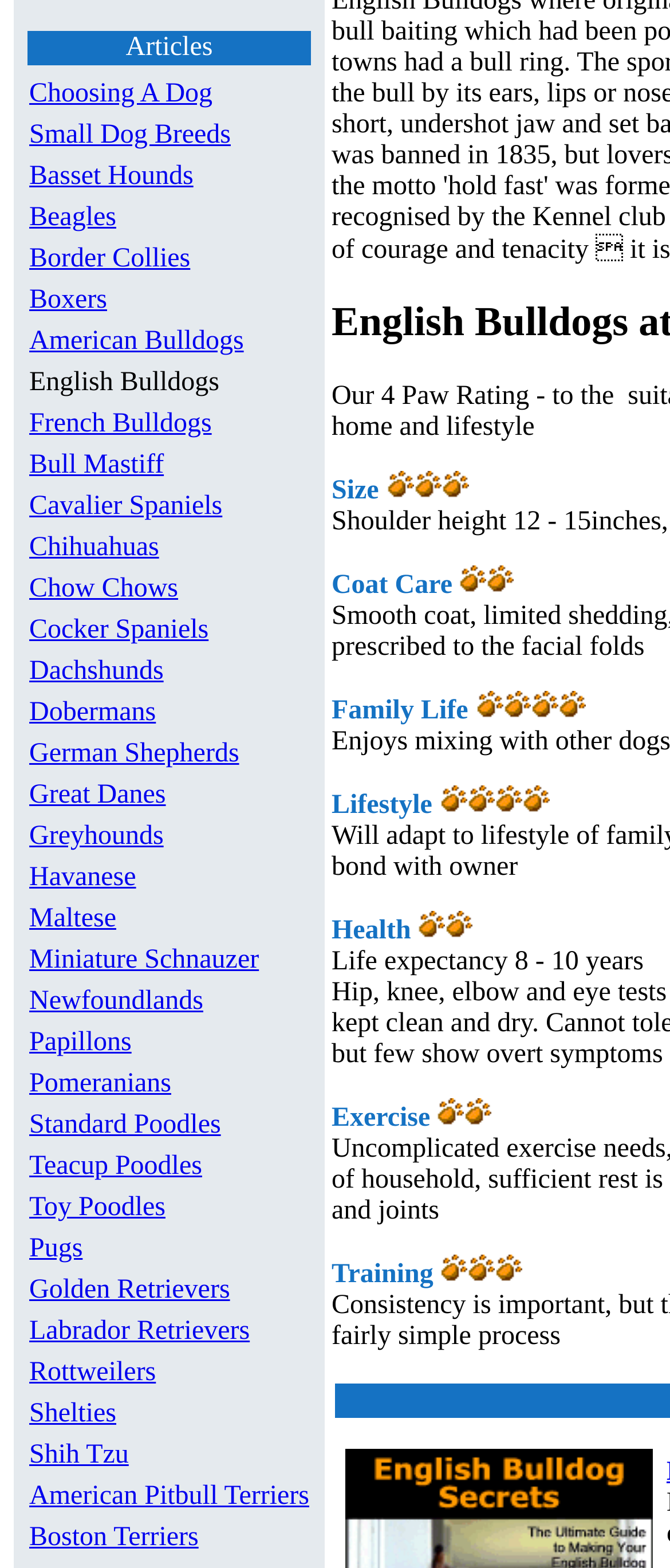Specify the bounding box coordinates of the area to click in order to execute this command: 'Check the life expectancy of a dog breed'. The coordinates should consist of four float numbers ranging from 0 to 1, and should be formatted as [left, top, right, bottom].

[0.495, 0.604, 0.961, 0.622]